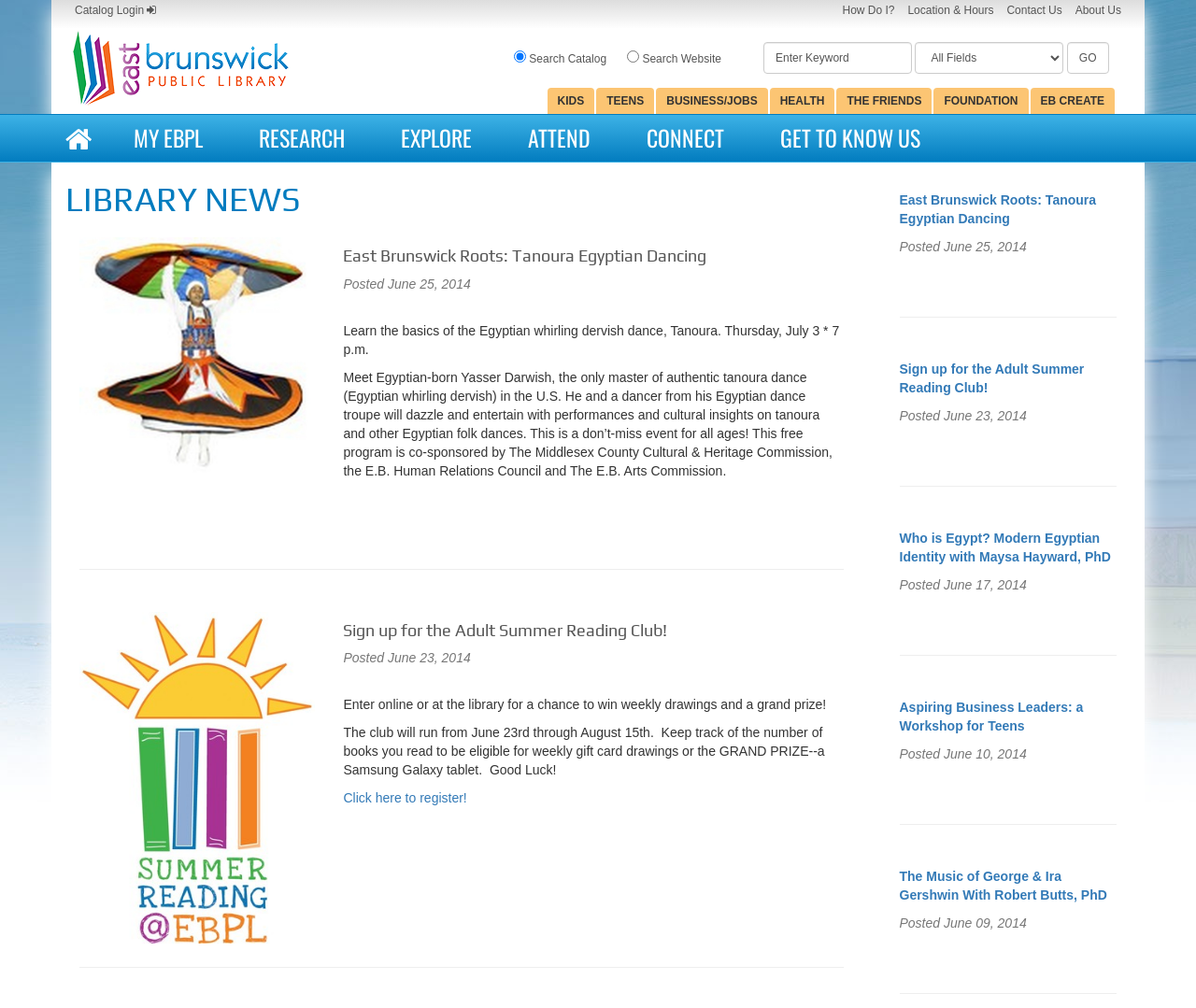Identify the bounding box coordinates for the region to click in order to carry out this instruction: "Learn about the Adult Summer Reading Club". Provide the coordinates using four float numbers between 0 and 1, formatted as [left, top, right, bottom].

[0.287, 0.616, 0.705, 0.634]